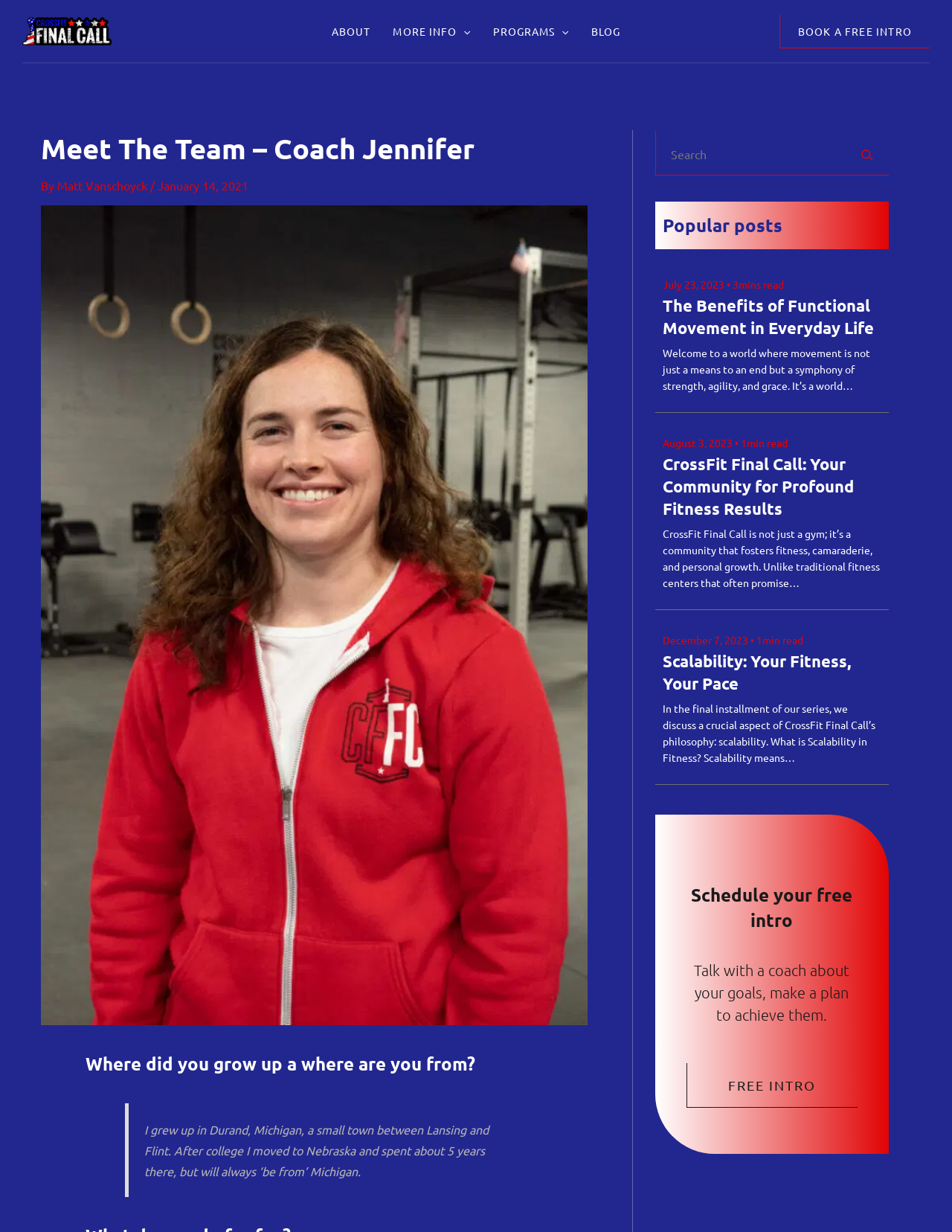Give an in-depth explanation of the webpage layout and content.

This webpage is about Coach Jennifer's profile on CrossFit Final Call Robinson. At the top, there is a navigation menu with links to "ABOUT", "MORE INFO", "PROGRAMS", and "BLOG". On the right side of the navigation menu, there is a call-to-action button "BOOK A FREE INTRO".

Below the navigation menu, there is a header section with a heading "Meet The Team – Coach Jennifer" and a subheading "By Matt Vanschoyck / January 14, 2021". To the right of the header, there is an image of Coach Jennifer.

The main content section is divided into two parts. On the left, there is a blockquote with Coach Jennifer's bio, which mentions that she grew up in Durand, Michigan, and moved to Nebraska after college. On the right, there is a section with a heading "Where did you grow up and where are you from?".

Below the main content section, there is a search bar with a magnifying glass icon on the right. Underneath the search bar, there is a section with a heading "Popular posts" that lists three articles with headings, summaries, and dates. The articles are about functional movement, CrossFit Final Call, and scalability in fitness.

At the bottom of the page, there is a call-to-action section with a heading "Schedule your free intro" and a brief description of what to expect from the free intro session. The section also includes a "FREE INTRO" button.